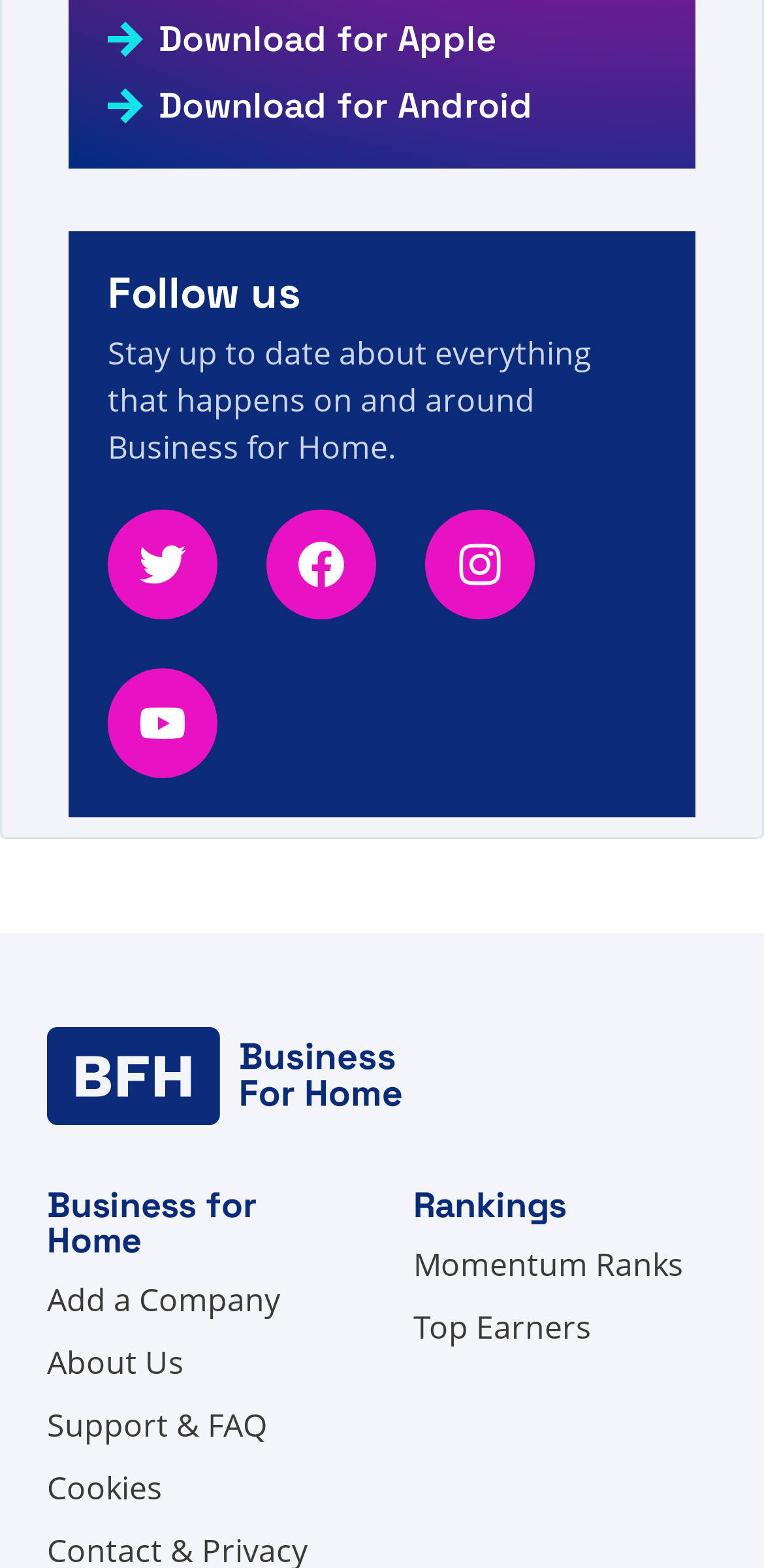Use a single word or phrase to answer the question:
How many links are available in the header section?

1